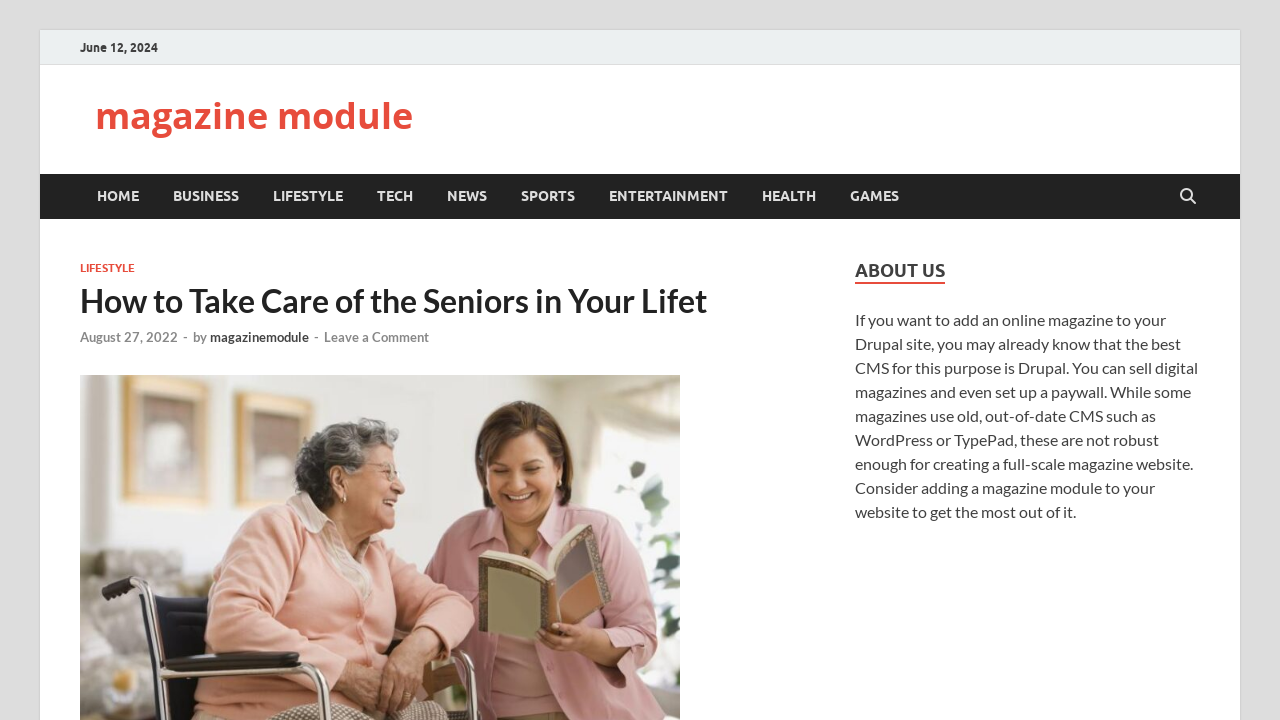Please give the bounding box coordinates of the area that should be clicked to fulfill the following instruction: "Change language". The coordinates should be in the format of four float numbers from 0 to 1, i.e., [left, top, right, bottom].

None